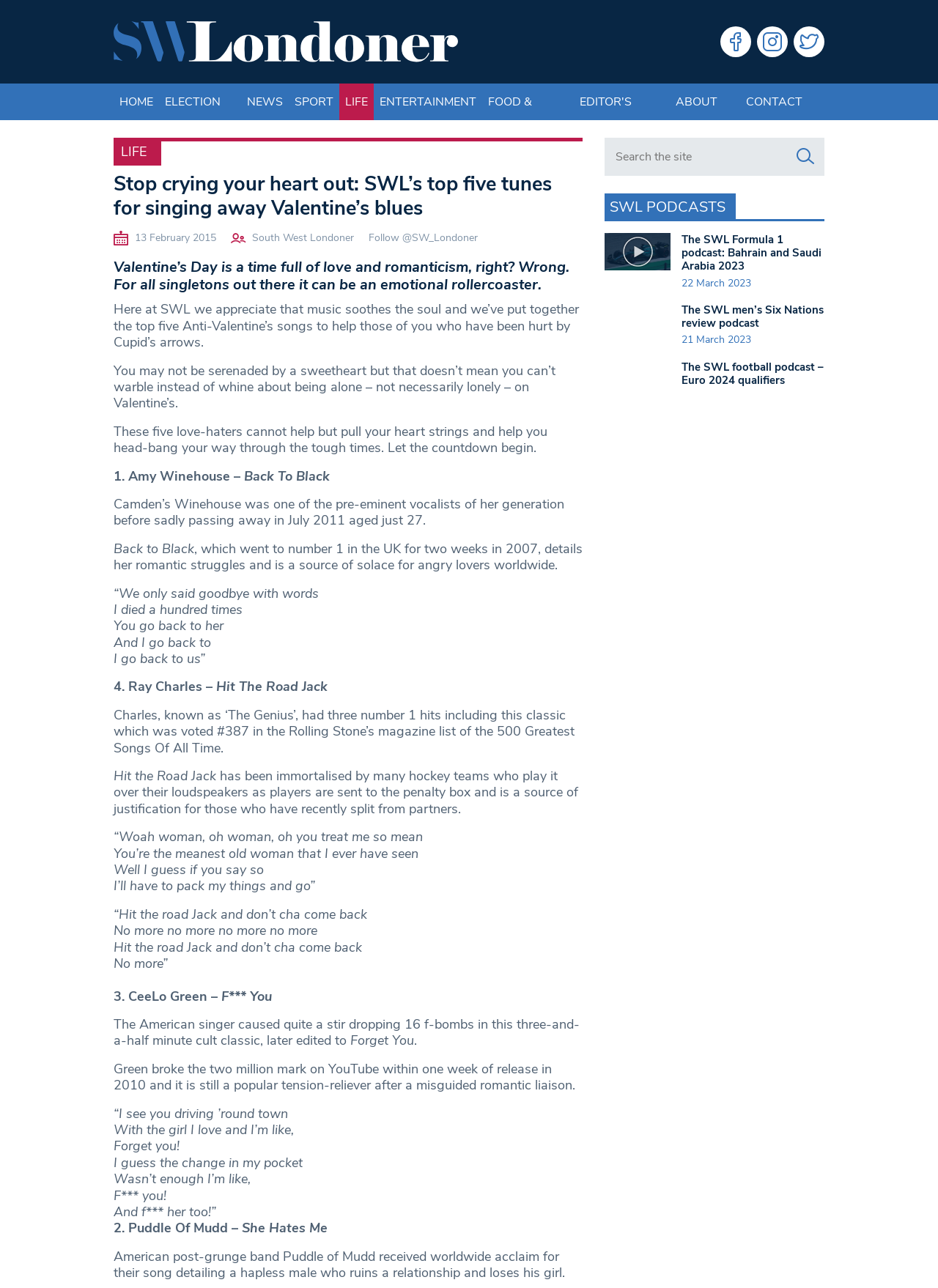Please find the bounding box coordinates of the element that must be clicked to perform the given instruction: "Listen to the SWL Formula 1 podcast". The coordinates should be four float numbers from 0 to 1, i.e., [left, top, right, bottom].

[0.727, 0.181, 0.879, 0.212]